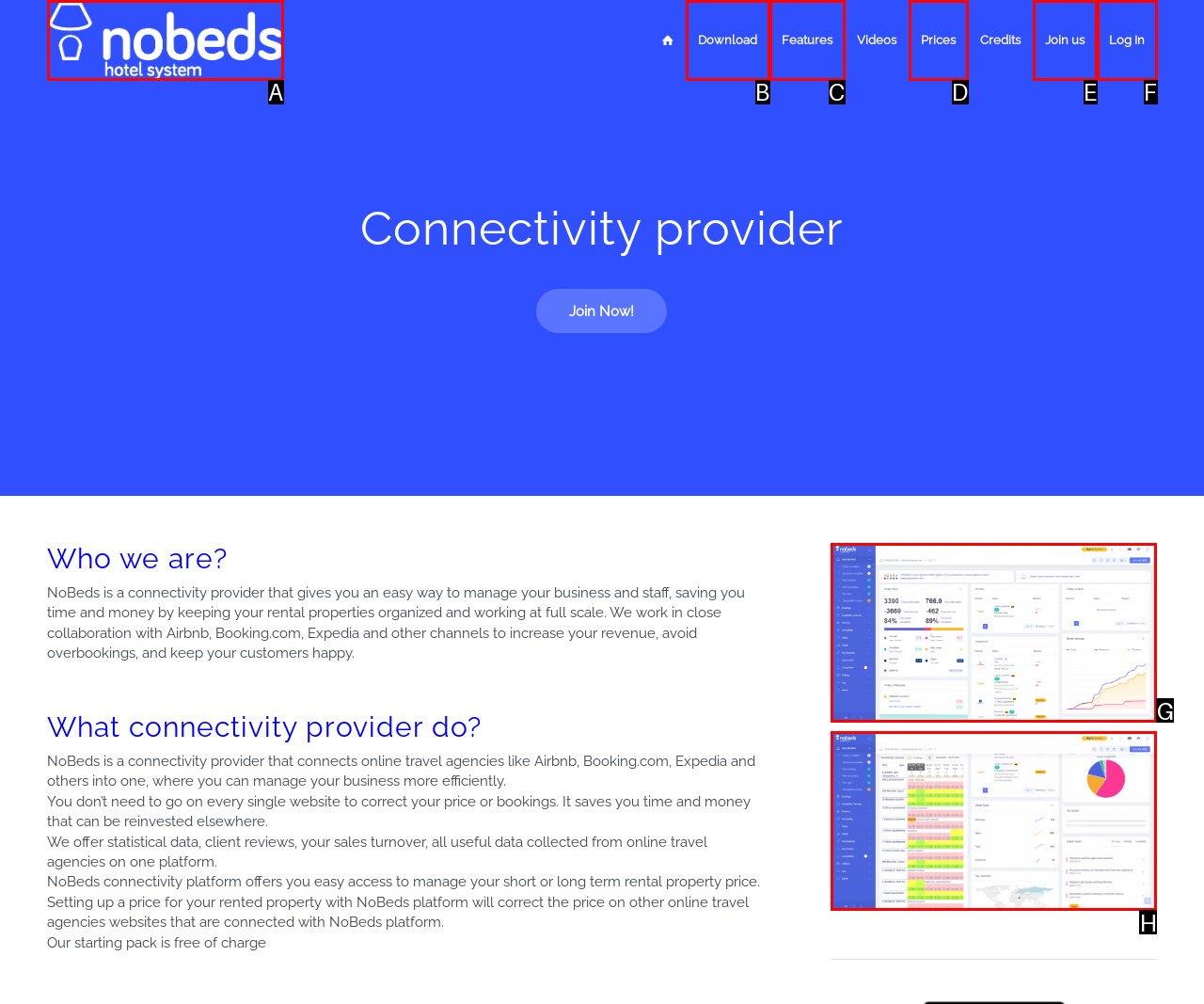Select the appropriate HTML element that needs to be clicked to execute the following task: Check prices. Respond with the letter of the option.

D